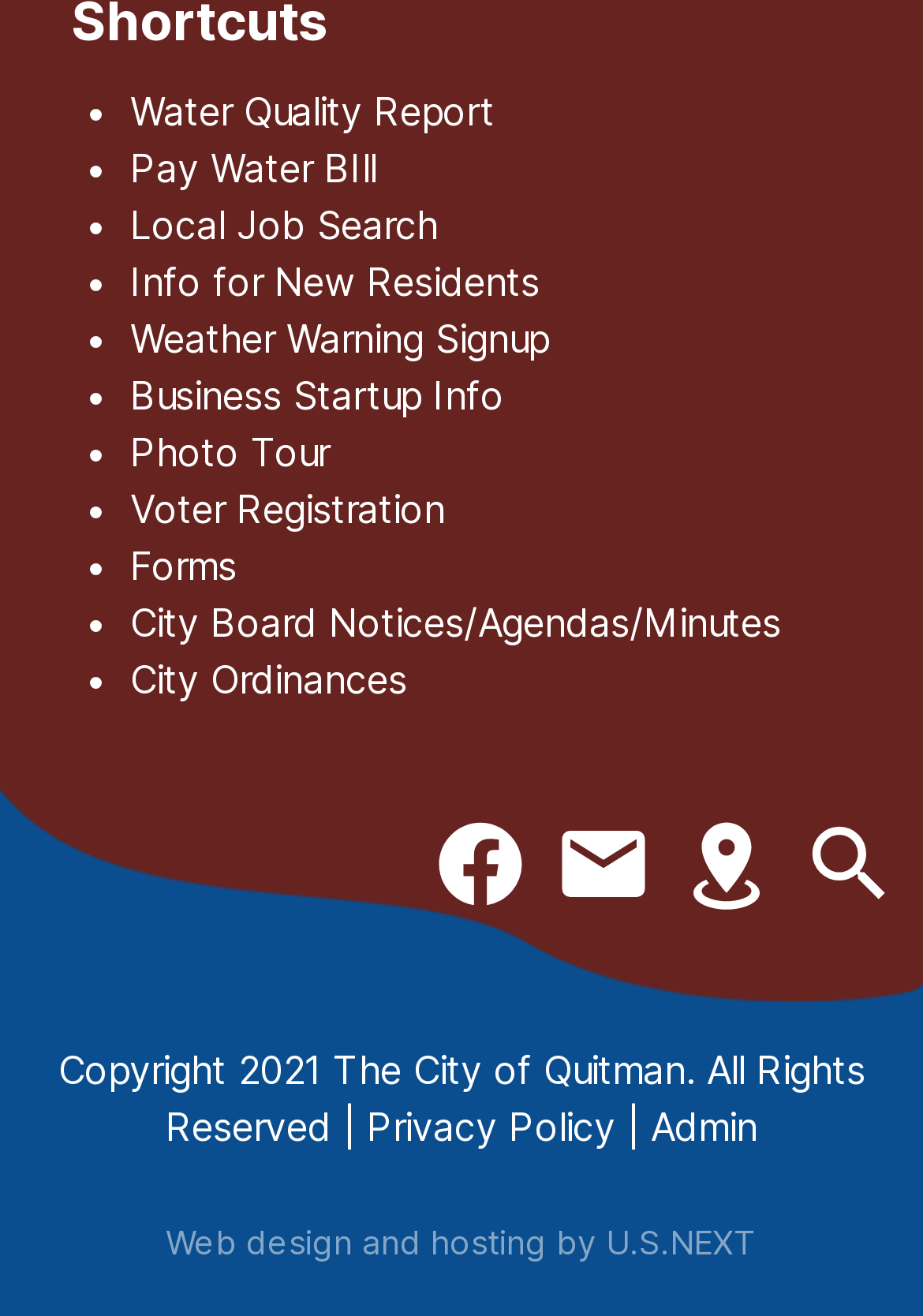Give a one-word or one-phrase response to the question:
What is the copyright year of the website?

2021